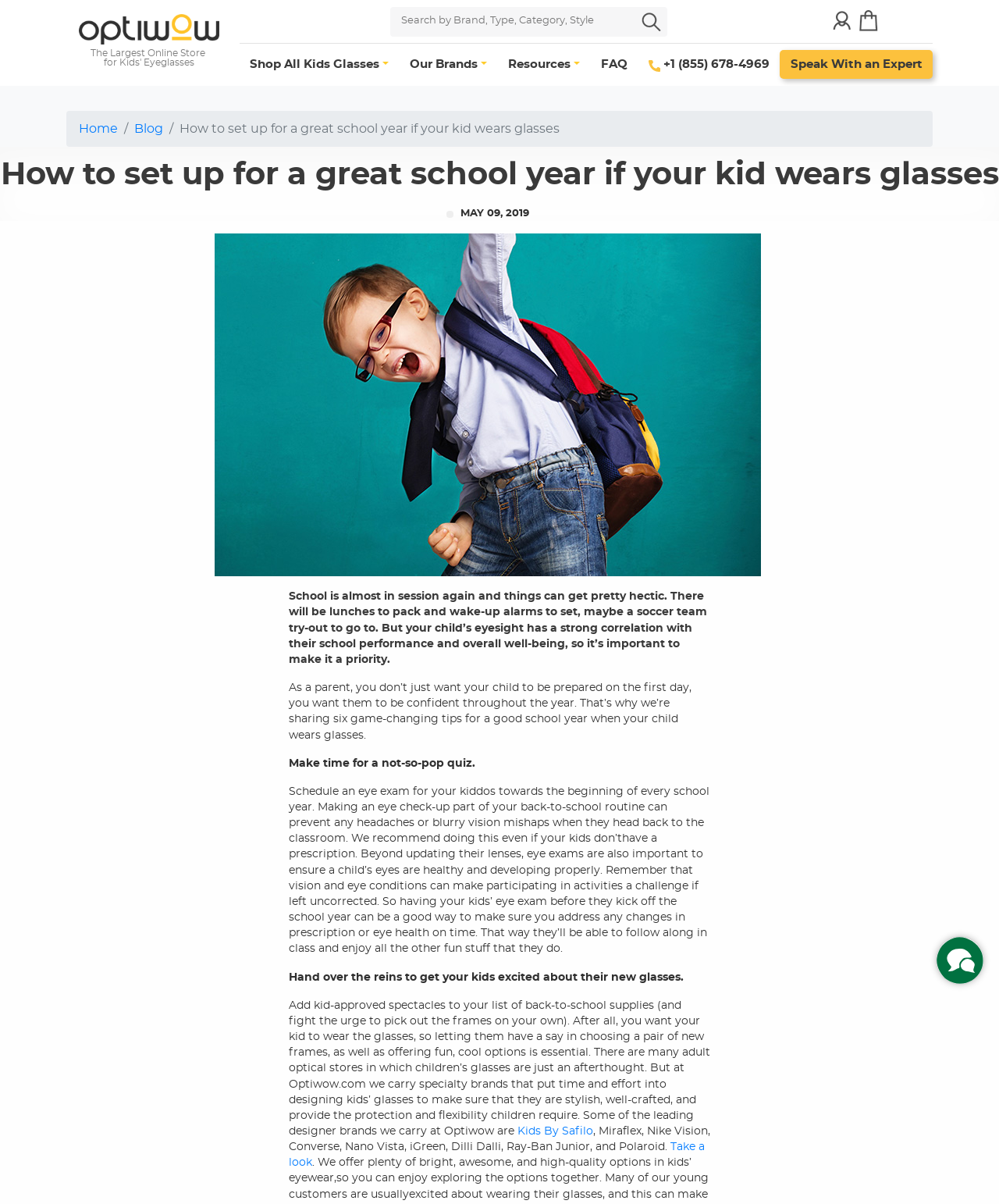Give the bounding box coordinates for this UI element: "Our Brands". The coordinates should be four float numbers between 0 and 1, arranged as [left, top, right, bottom].

[0.4, 0.039, 0.498, 0.068]